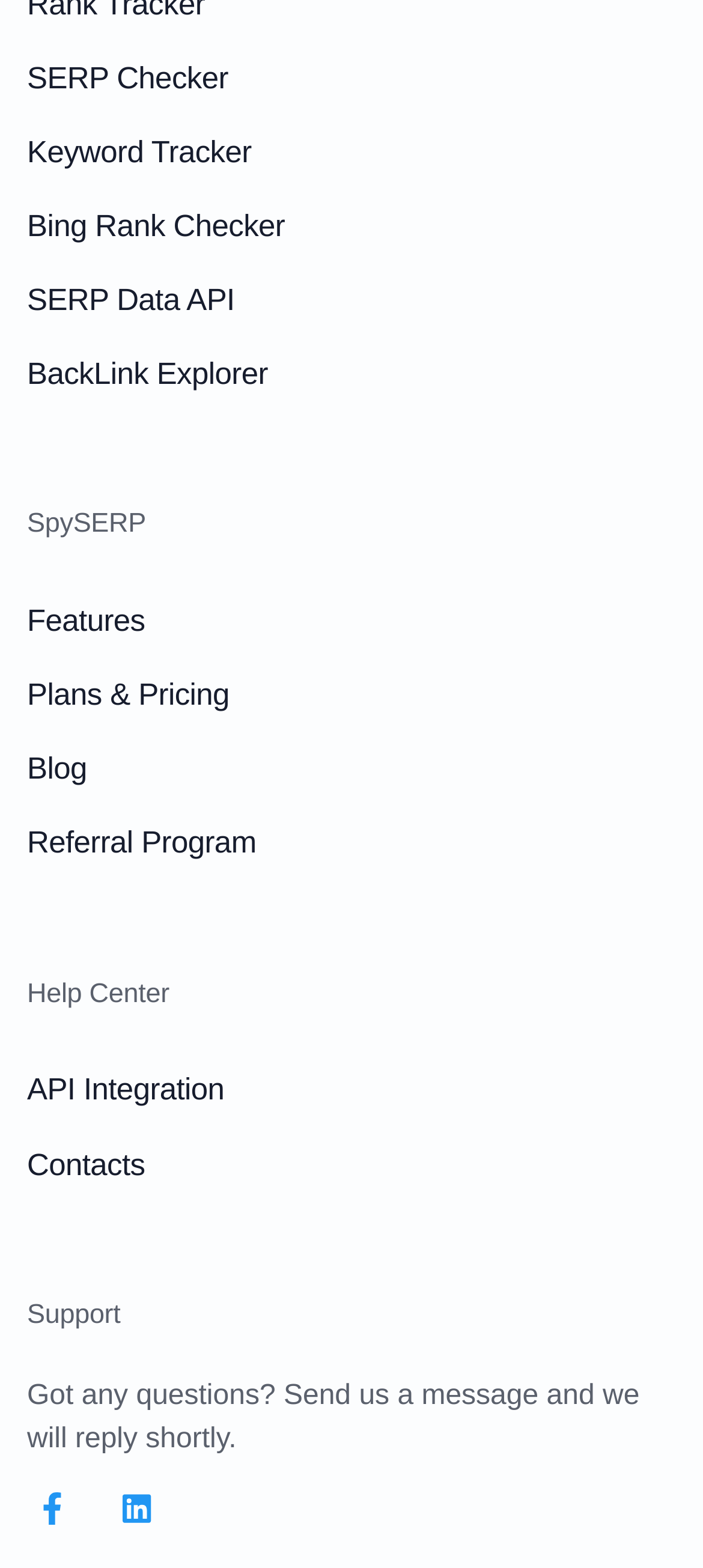Identify the bounding box coordinates for the UI element described as follows: Contacts. Use the format (top-left x, top-left y, bottom-right x, bottom-right y) and ensure all values are floating point numbers between 0 and 1.

[0.038, 0.732, 0.206, 0.753]